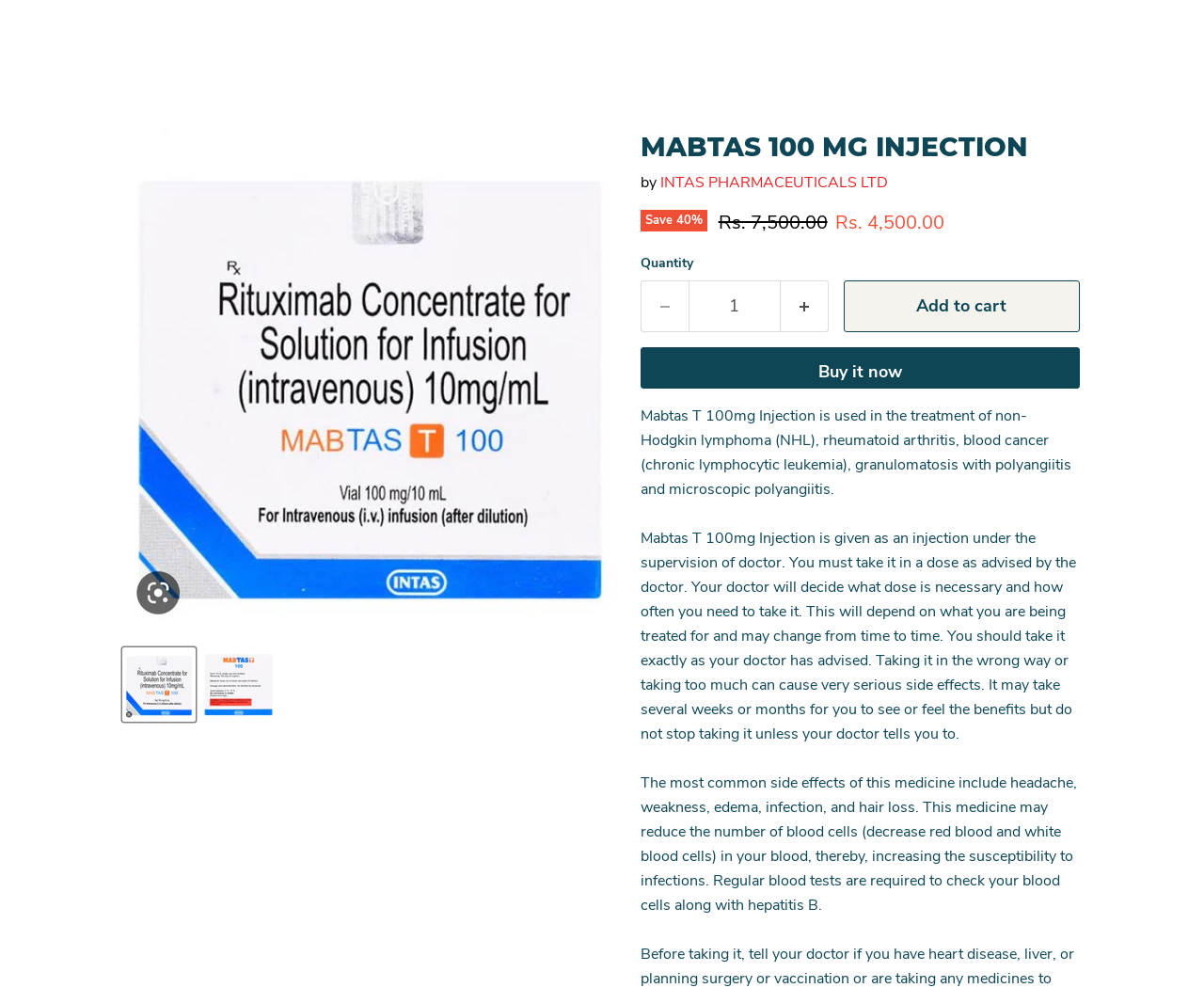Kindly determine the bounding box coordinates for the clickable area to achieve the given instruction: "Click the MABTAS 100 MG INJECTION thumbnail".

[0.102, 0.655, 0.162, 0.731]